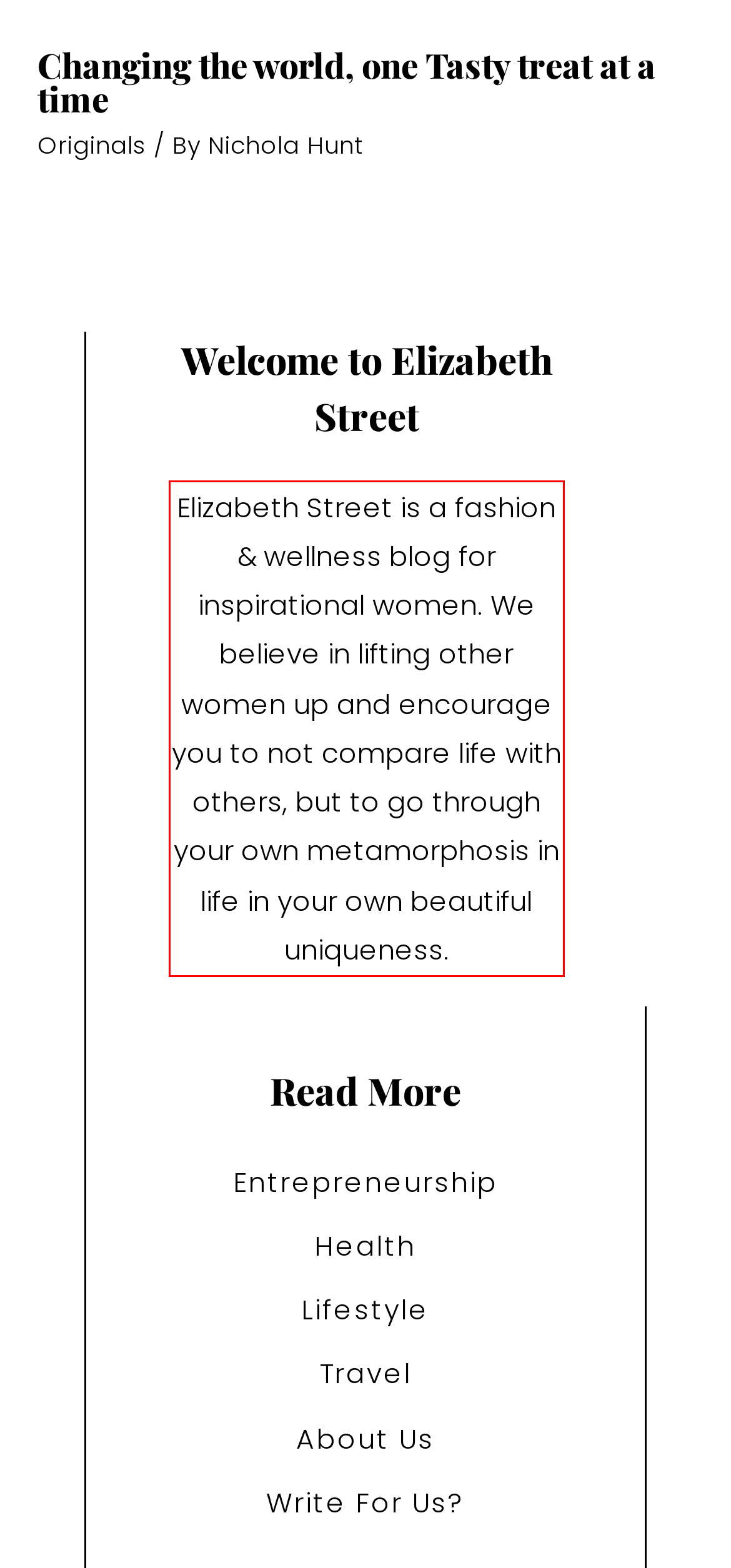Given a screenshot of a webpage containing a red bounding box, perform OCR on the text within this red bounding box and provide the text content.

Elizabeth Street is a fashion & wellness blog for inspirational women. We believe in lifting other women up and encourage you to not compare life with others, but to go through your own metamorphosis in life in your own beautiful uniqueness.